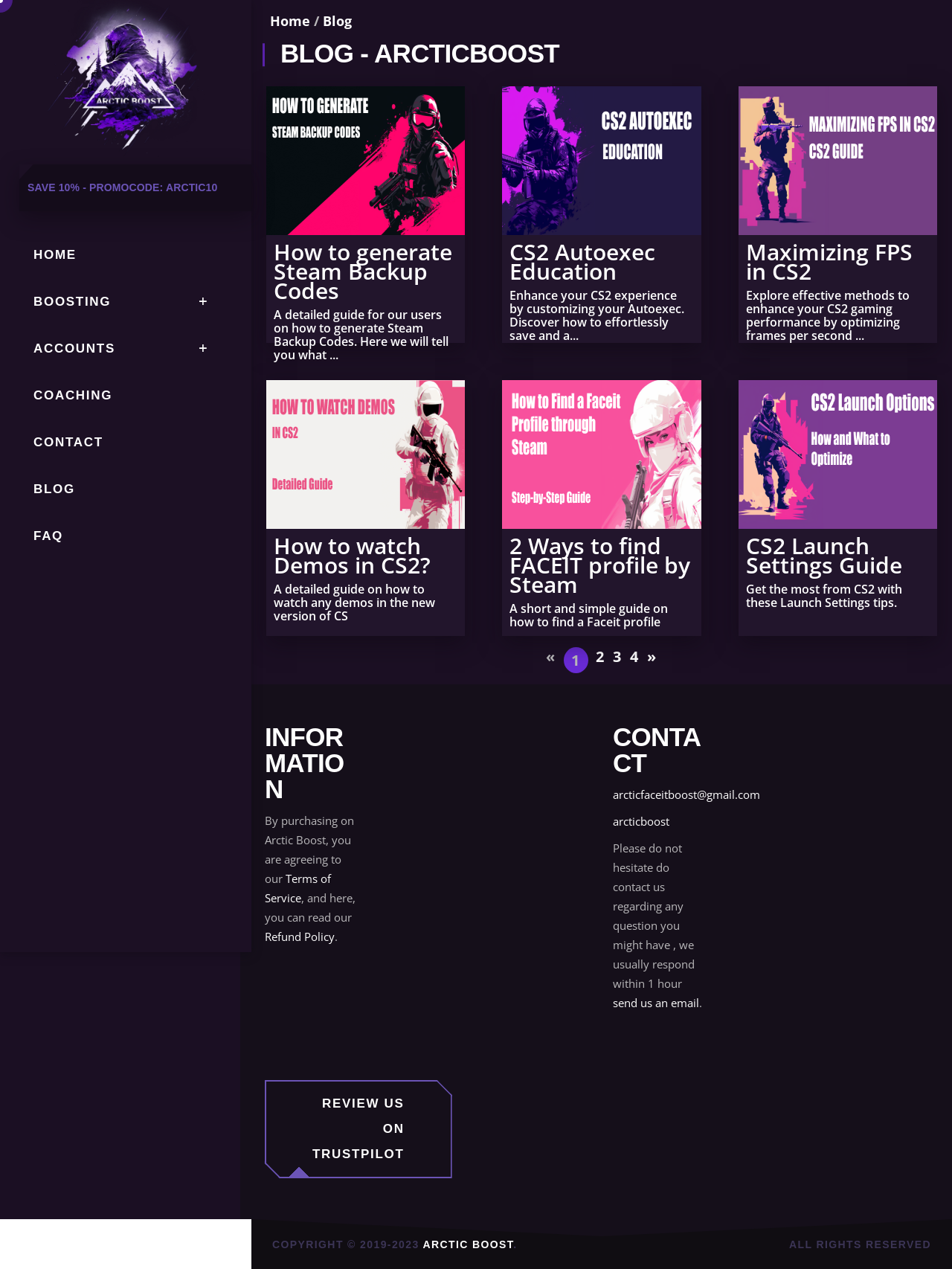Ascertain the bounding box coordinates for the UI element detailed here: "Blog". The coordinates should be provided as [left, top, right, bottom] with each value being a float between 0 and 1.

[0.0, 0.368, 0.245, 0.404]